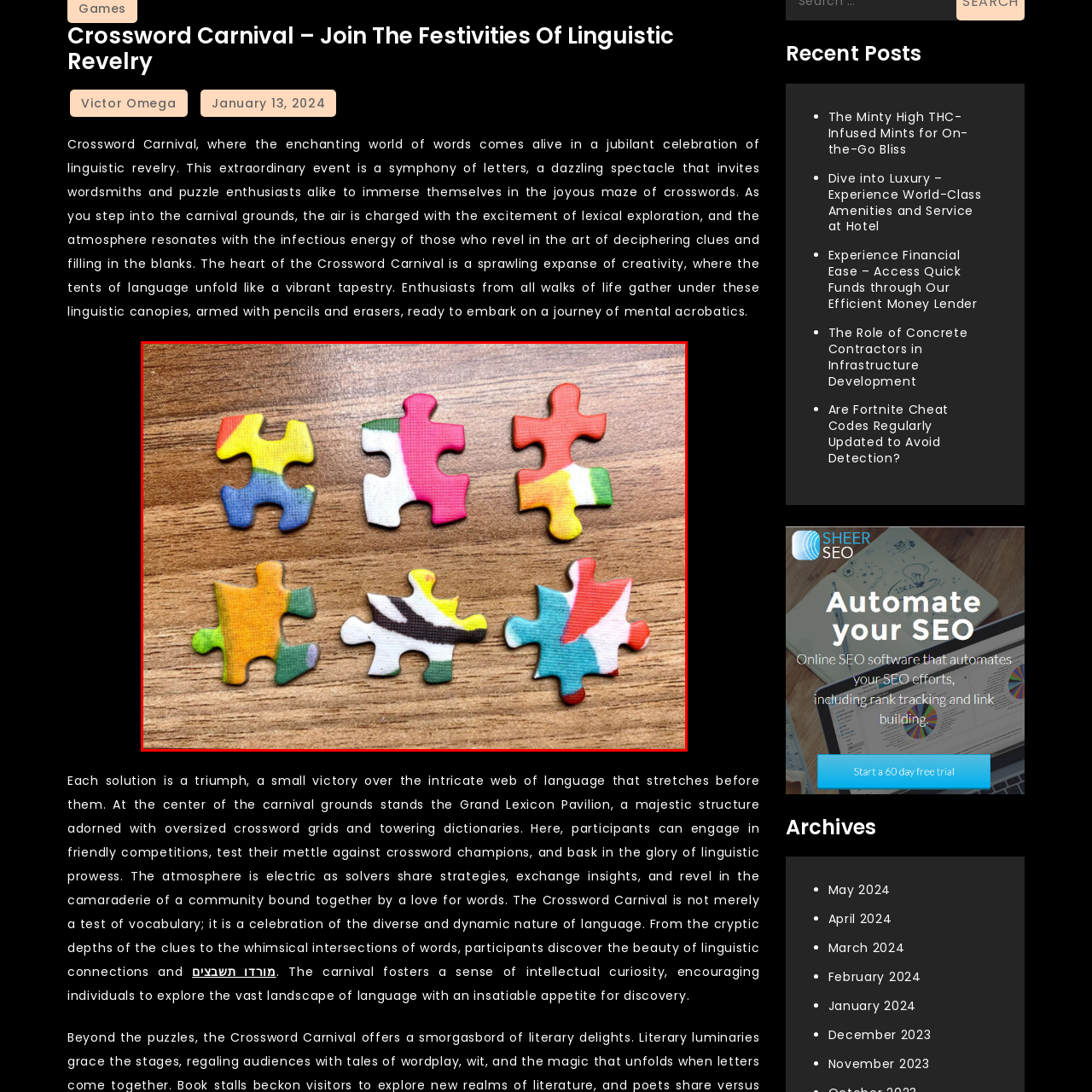What is the nature of the designs on the puzzle pieces?
Check the content within the red bounding box and give a brief answer in one word or a short phrase.

vibrant and abstract